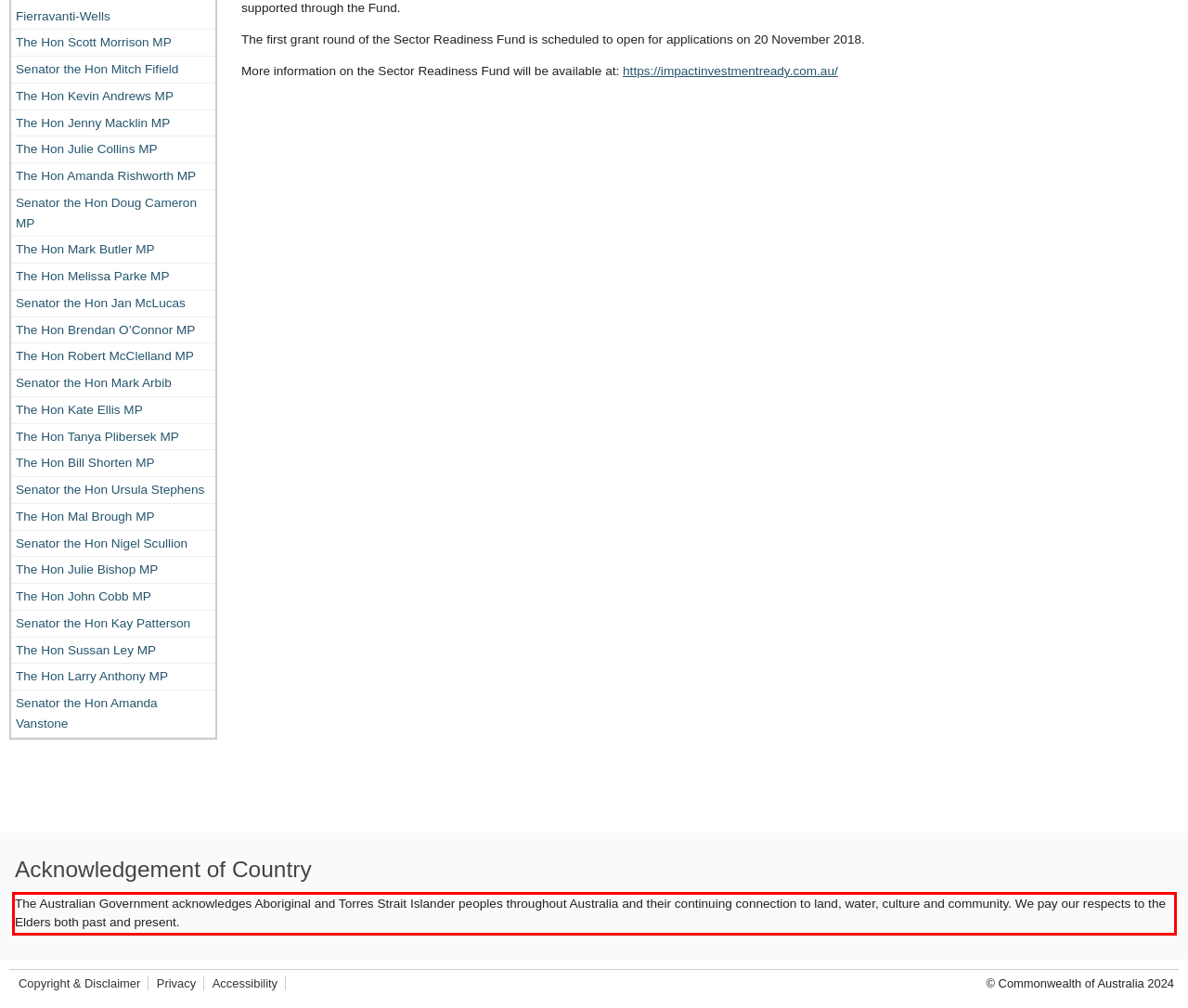With the given screenshot of a webpage, locate the red rectangle bounding box and extract the text content using OCR.

The Australian Government acknowledges Aboriginal and Torres Strait Islander peoples throughout Australia and their continuing connection to land, water, culture and community. We pay our respects to the Elders both past and present.